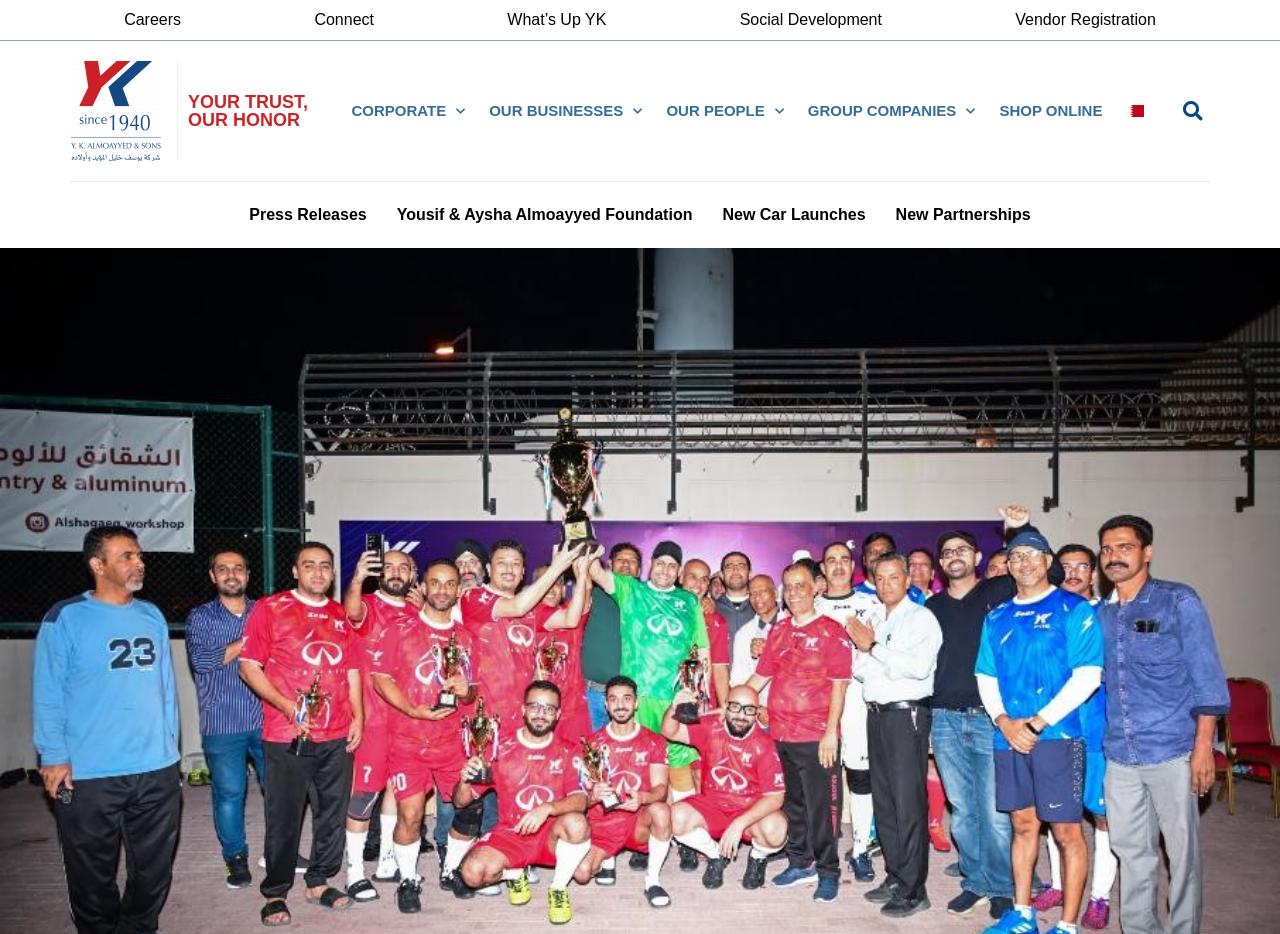Extract the top-level heading from the webpage and provide its text.

YKA Host Fifth Inter-Division Football Championships